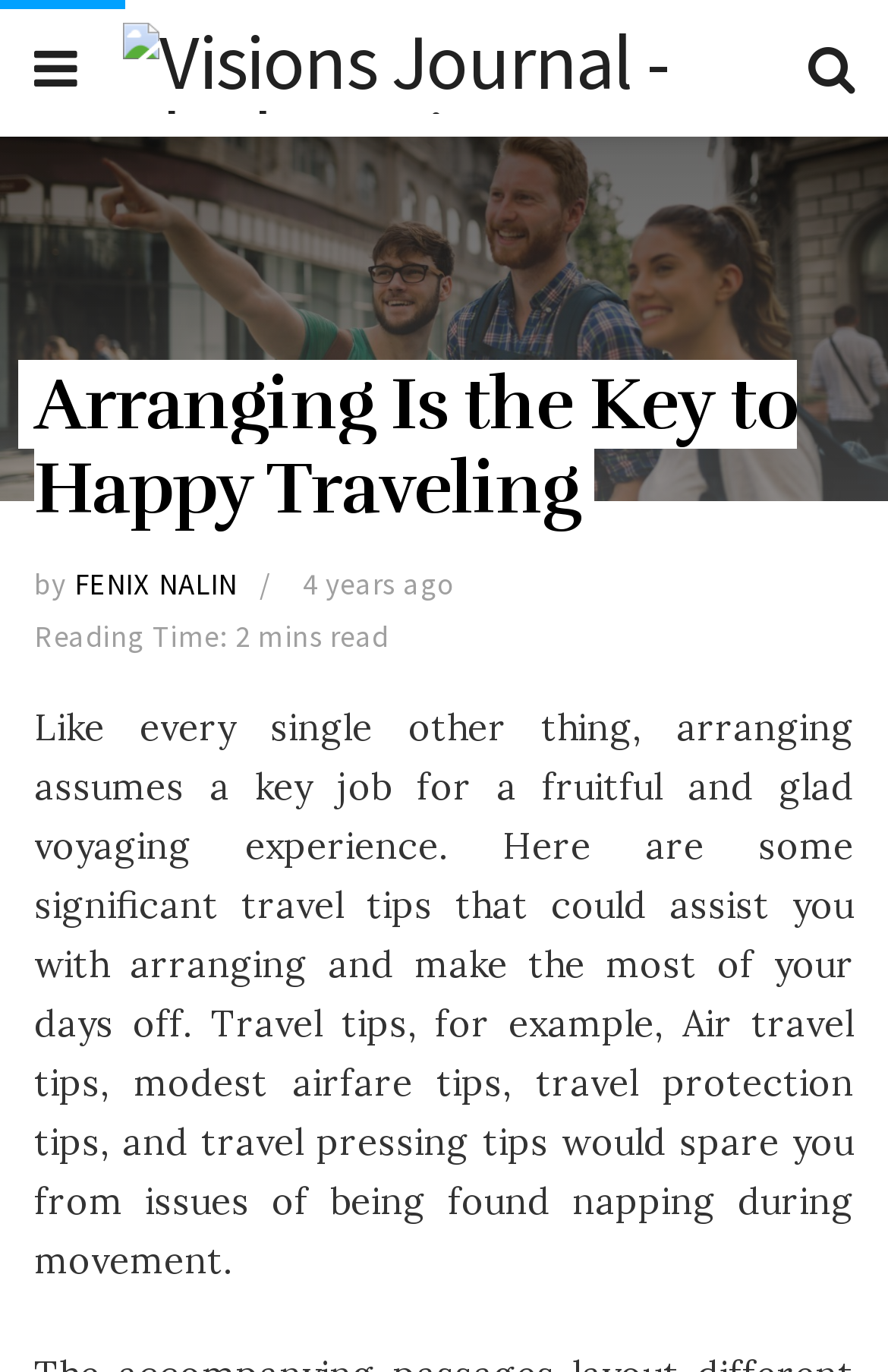Extract the bounding box coordinates for the described element: "4 years ago". The coordinates should be represented as four float numbers between 0 and 1: [left, top, right, bottom].

[0.341, 0.412, 0.514, 0.441]